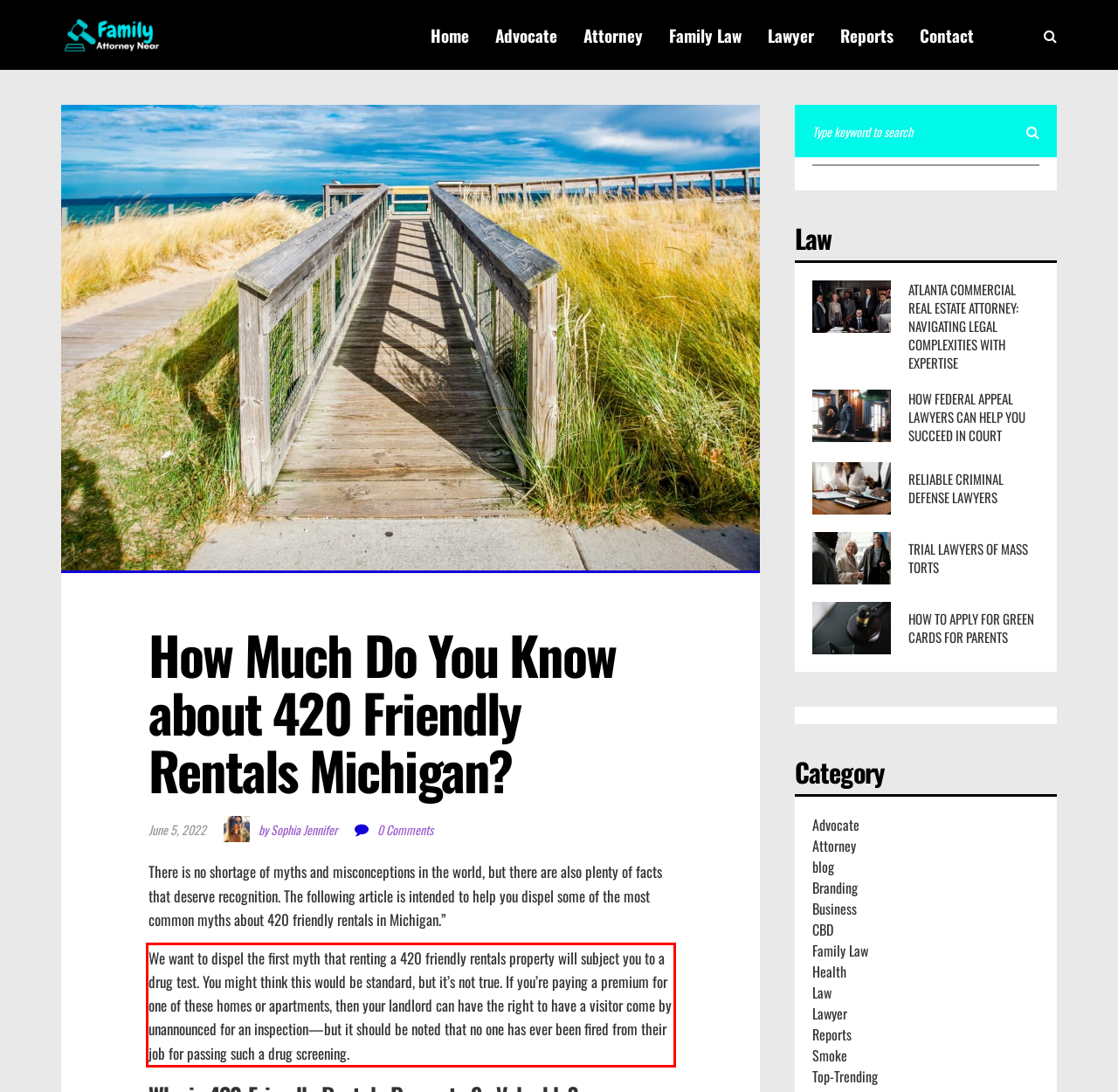You are provided with a screenshot of a webpage containing a red bounding box. Please extract the text enclosed by this red bounding box.

We want to dispel the first myth that renting a 420 friendly rentals property will subject you to a drug test. You might think this would be standard, but it’s not true. If you’re paying a premium for one of these homes or apartments, then your landlord can have the right to have a visitor come by unannounced for an inspection—but it should be noted that no one has ever been fired from their job for passing such a drug screening.